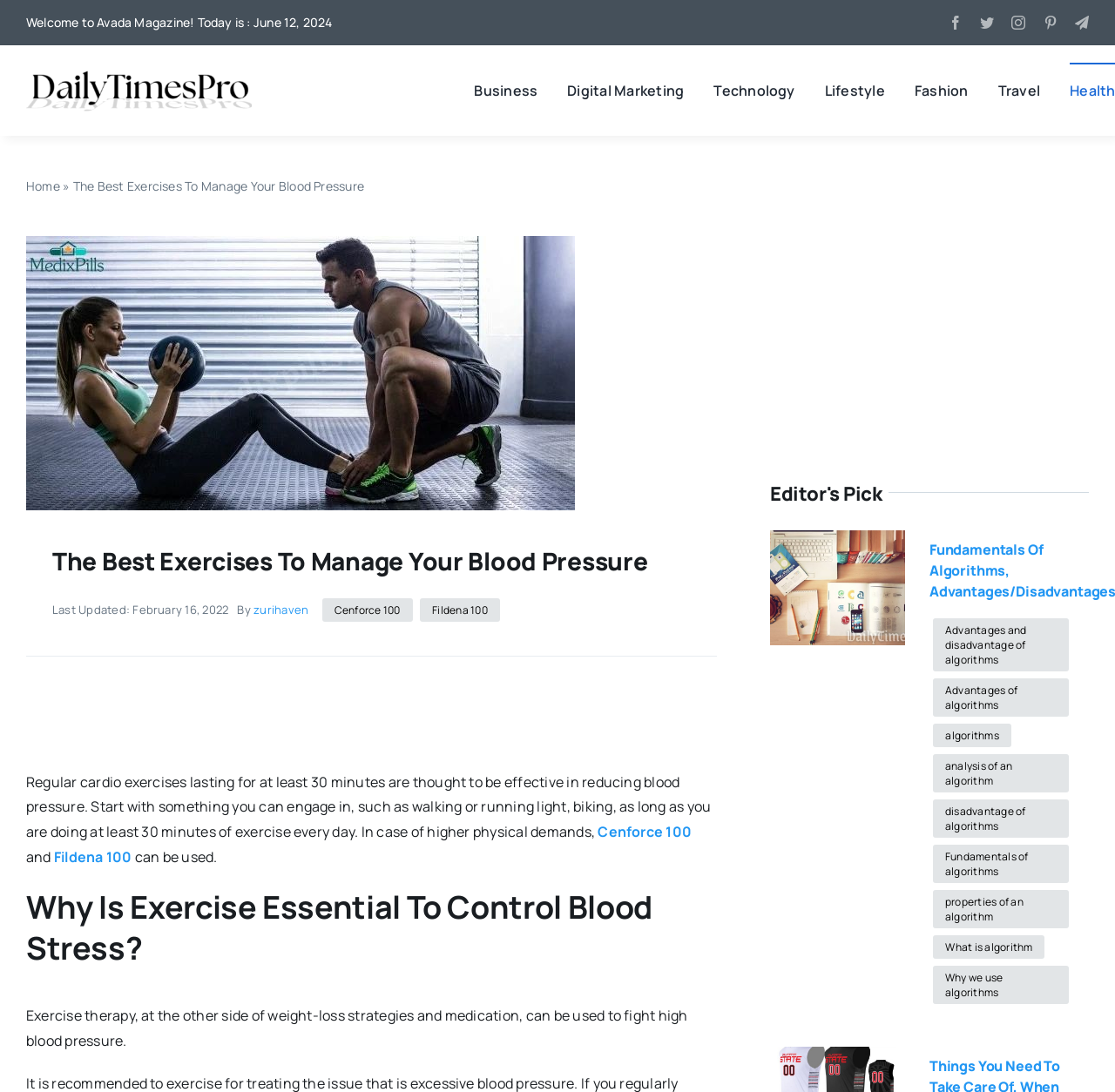What is the recommended duration of cardio exercises?
Please give a detailed and thorough answer to the question, covering all relevant points.

According to the webpage, regular cardio exercises lasting for at least 30 minutes are thought to be effective in reducing blood pressure.